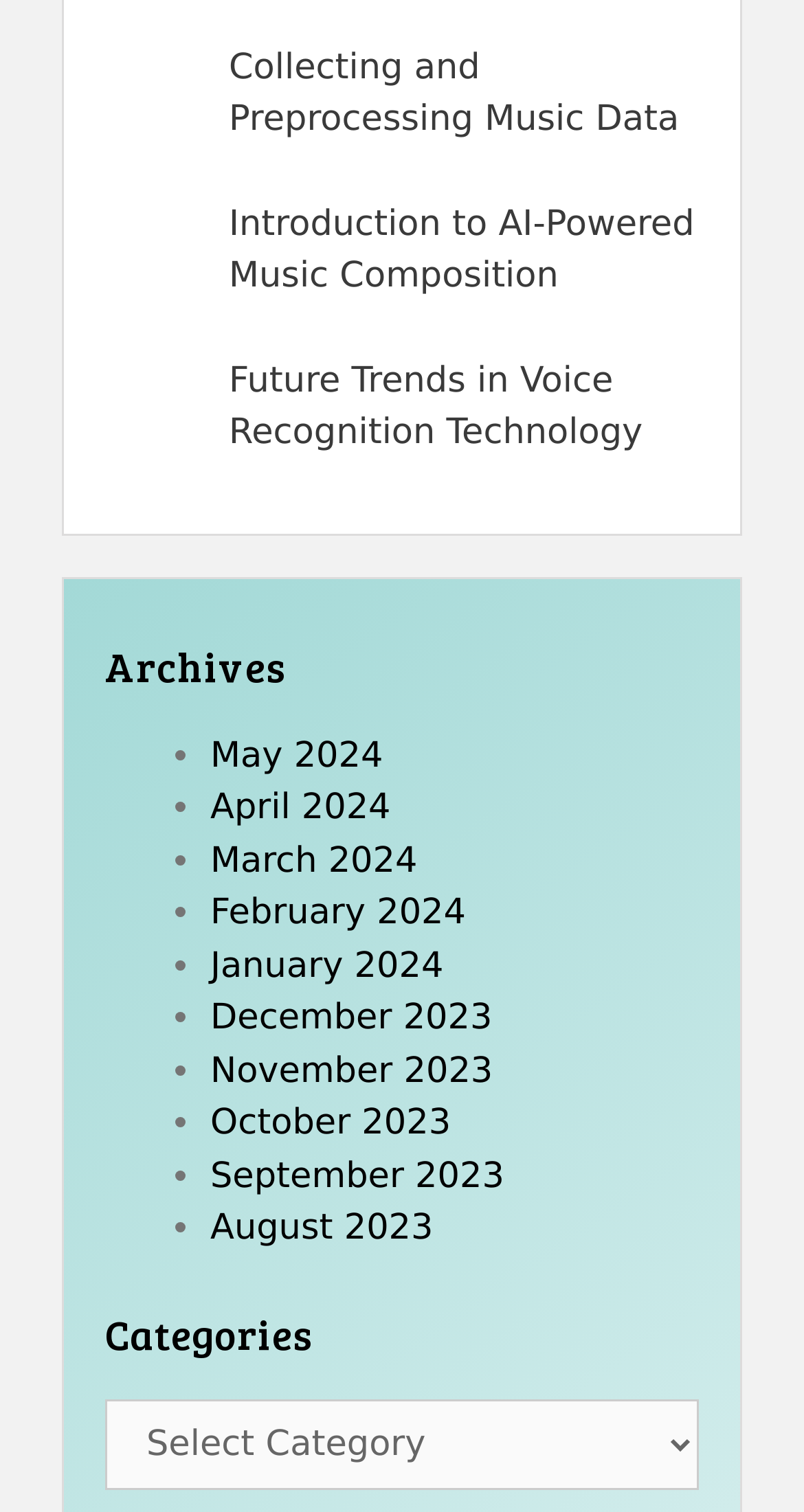Find and provide the bounding box coordinates for the UI element described with: "Collecting and Preprocessing Music Data".

[0.285, 0.031, 0.845, 0.093]